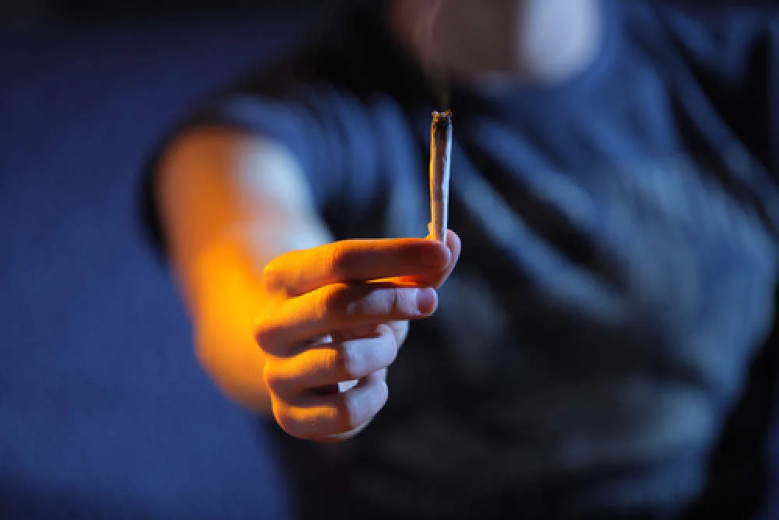Provide a brief response to the question using a single word or phrase: 
What is the ambiance of the background?

softly lit